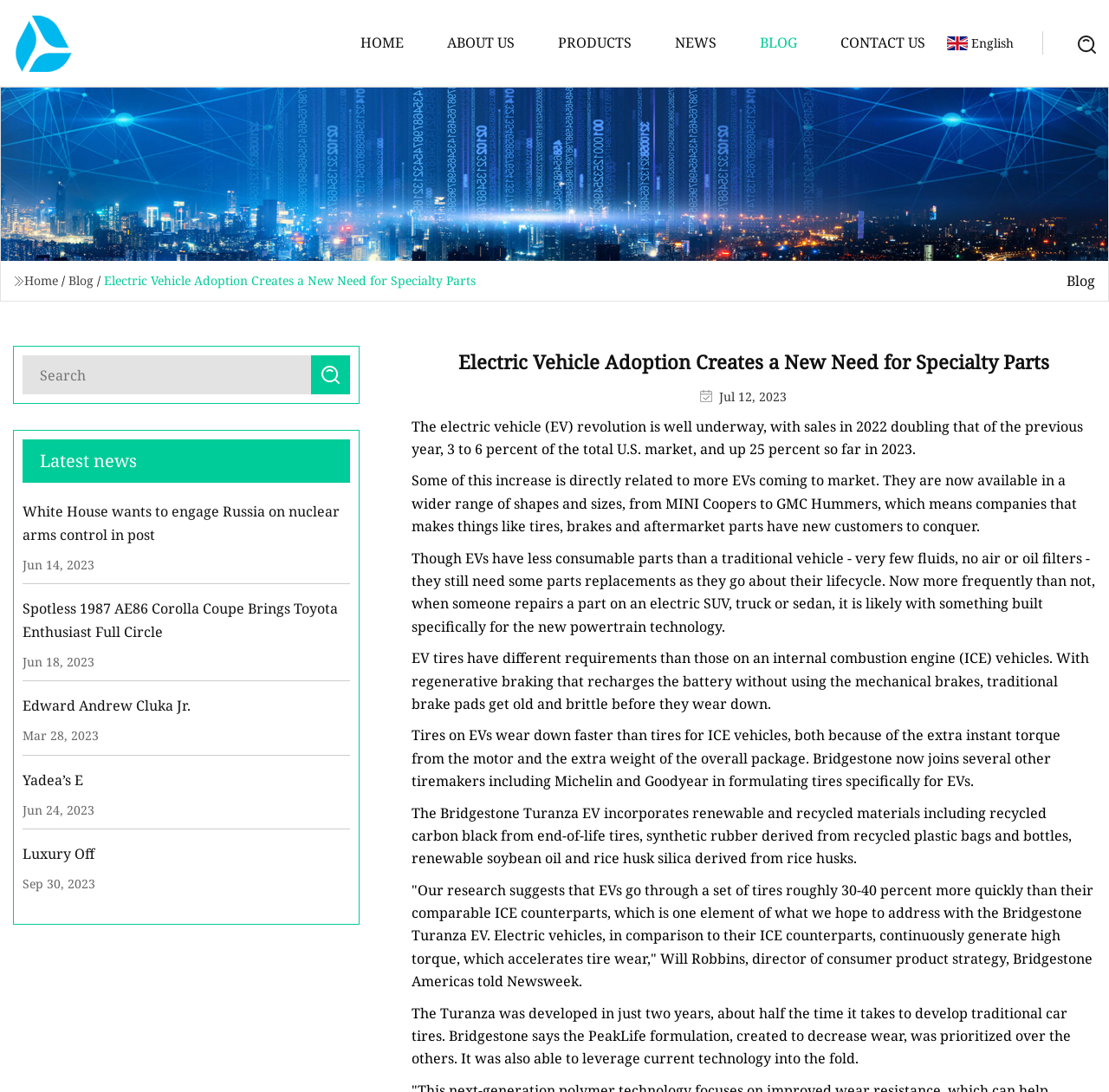Please locate the bounding box coordinates for the element that should be clicked to achieve the following instruction: "View event calendar". Ensure the coordinates are given as four float numbers between 0 and 1, i.e., [left, top, right, bottom].

None